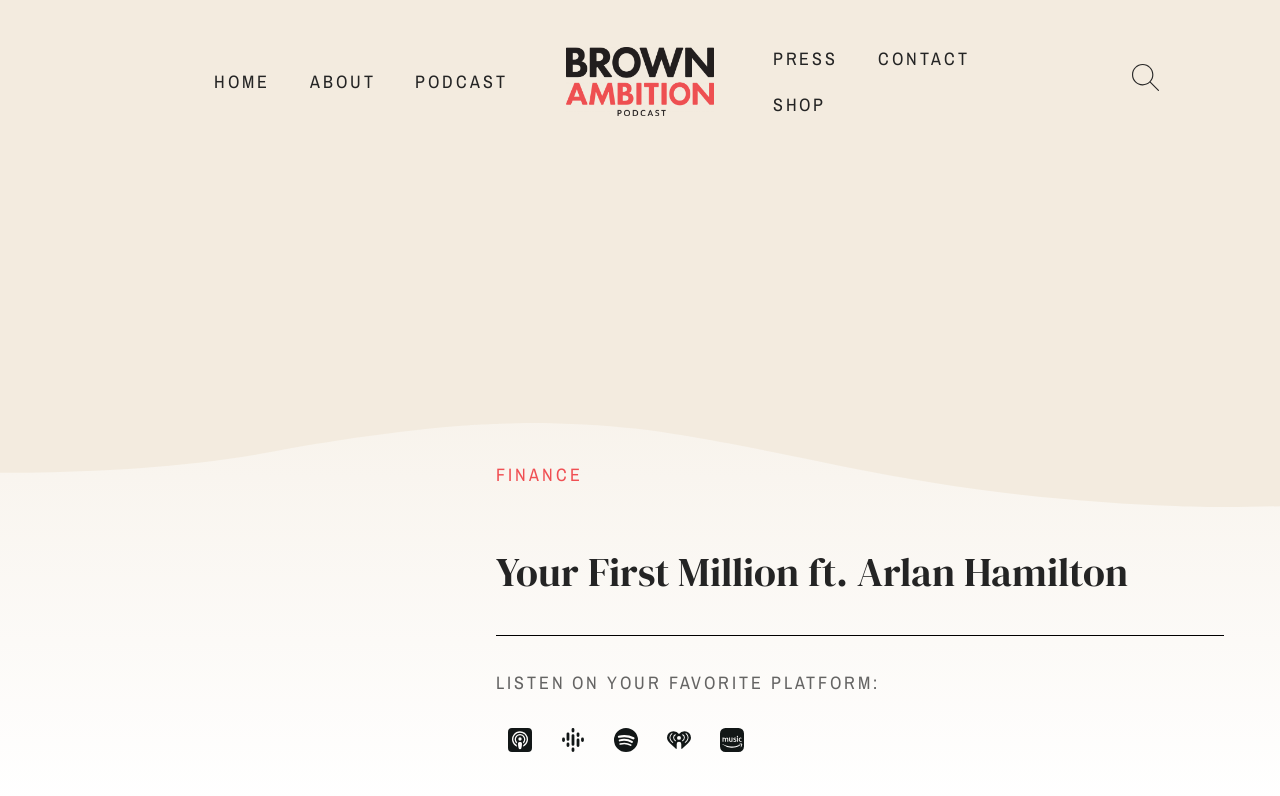How many social media platform icons are there?
Using the image as a reference, answer the question with a short word or phrase.

5